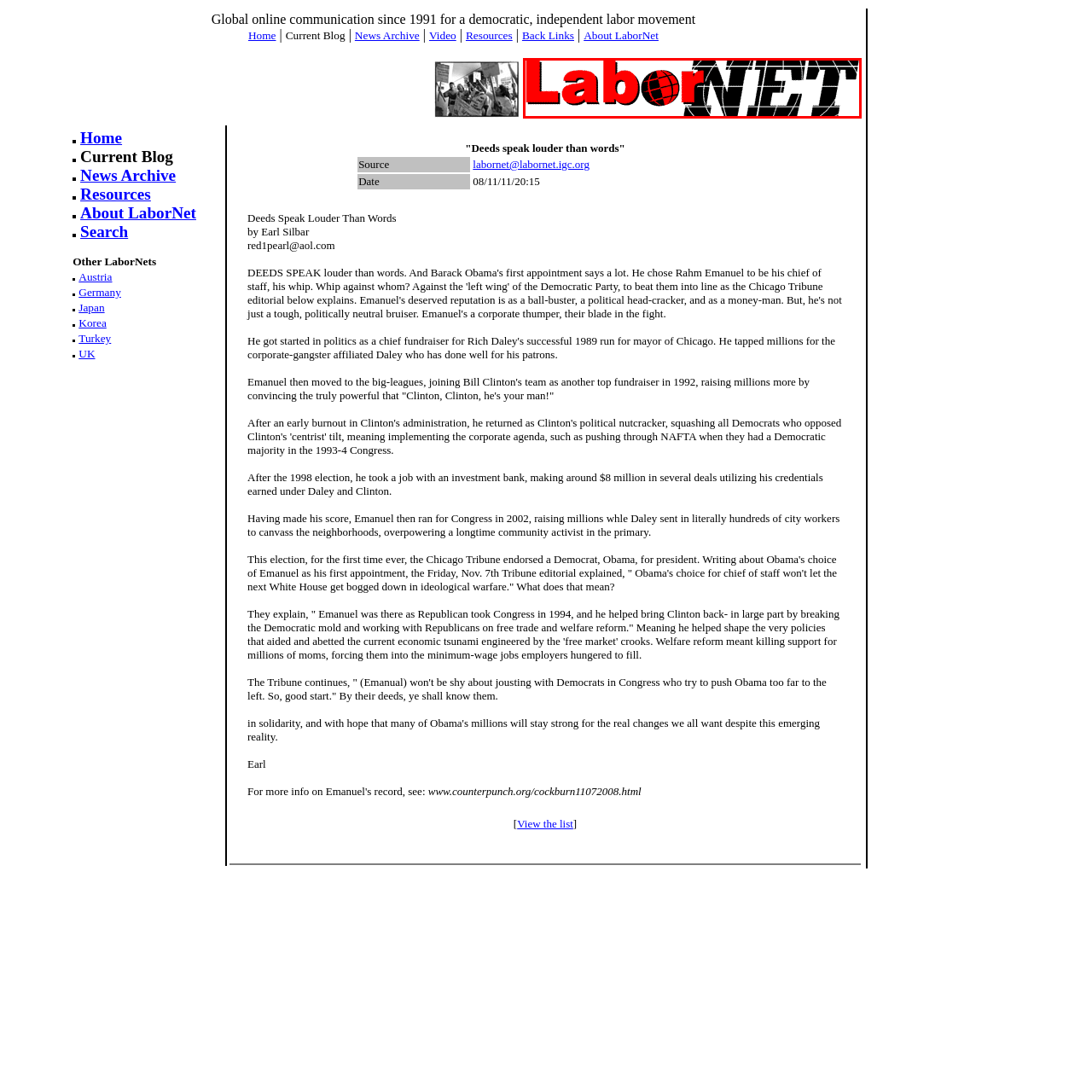Focus on the image outlined in red and offer a detailed answer to the question below, relying on the visual elements in the image:
What does the globe in the logo represent?

The globe accompanying the text in the logo indicates the international reach and collaborative spirit of the LaborNet organization, as stated in the caption.